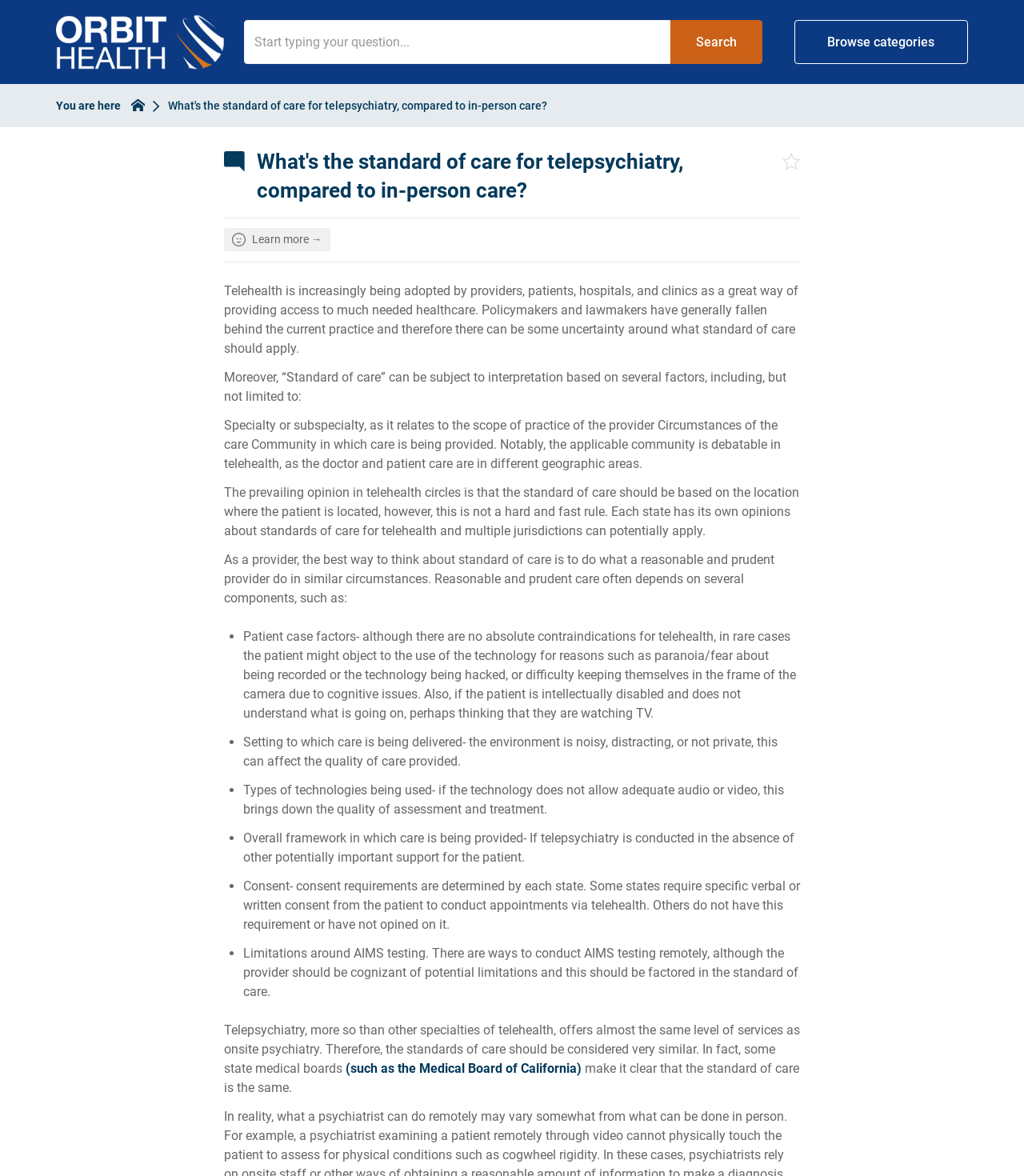Locate the bounding box of the UI element defined by this description: "Mobile Response Team". The coordinates should be given as four float numbers between 0 and 1, formatted as [left, top, right, bottom].

[0.777, 0.073, 0.903, 0.093]